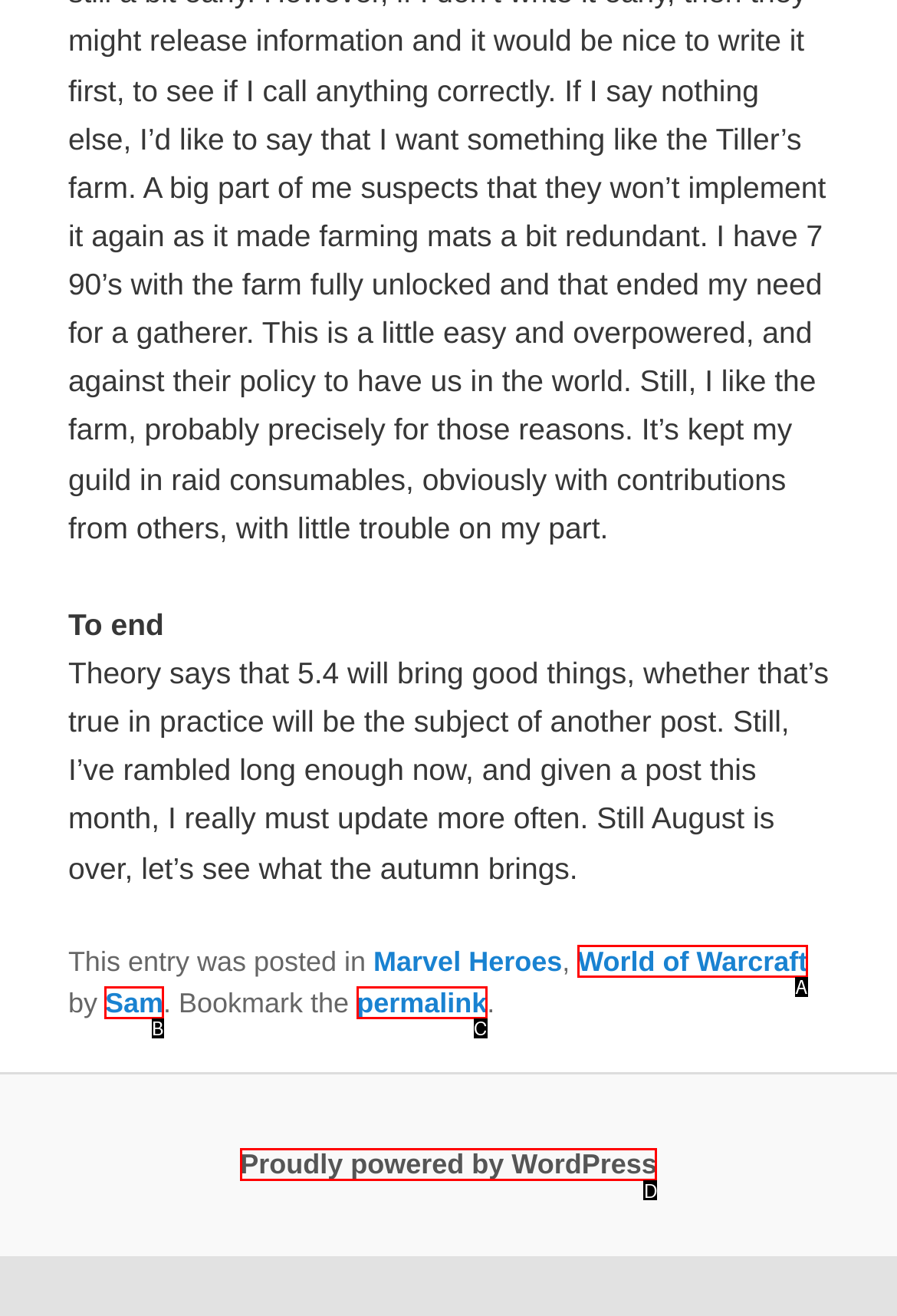Tell me the letter of the HTML element that best matches the description: Proudly powered by WordPress from the provided options.

D